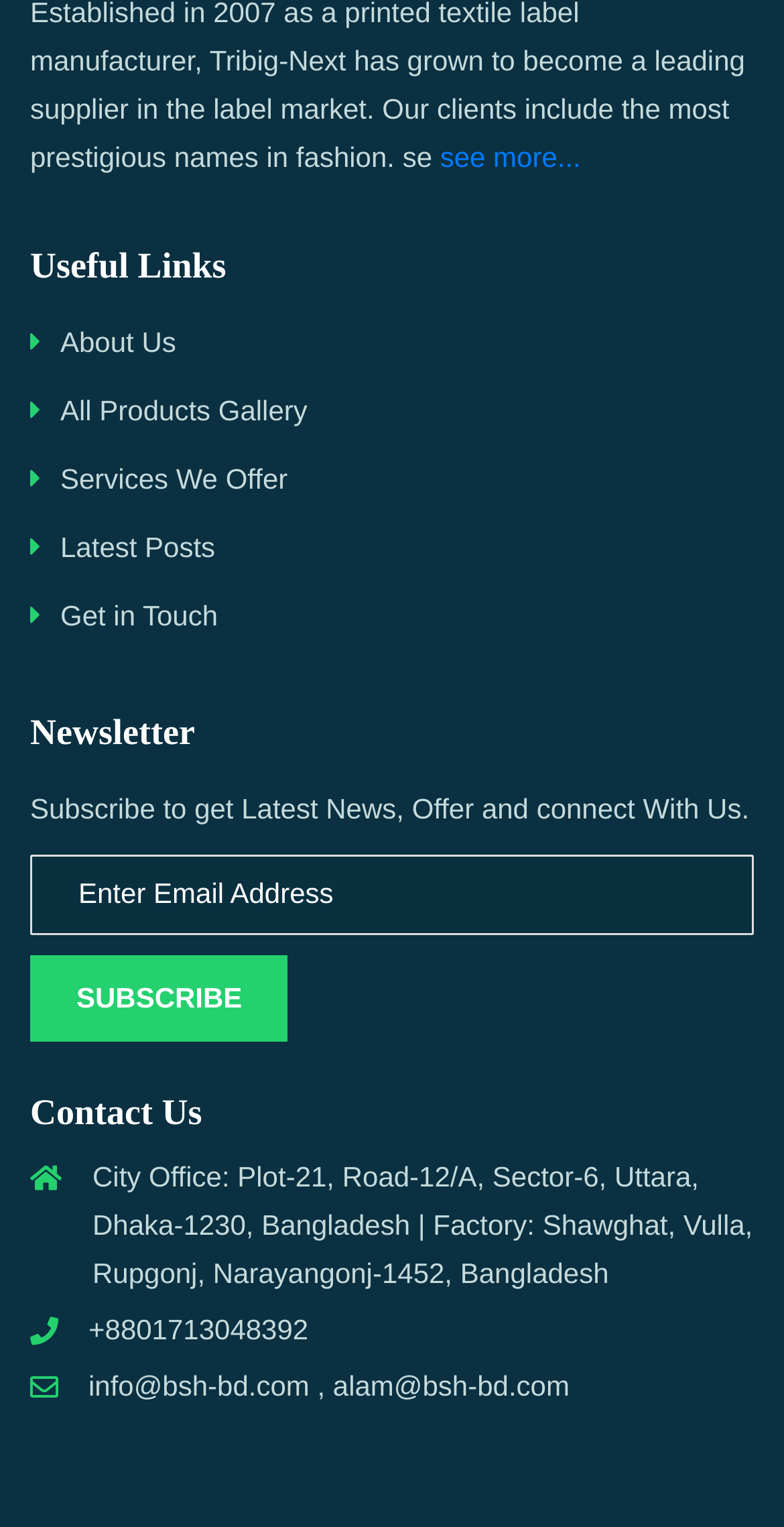What is the factory address?
Look at the webpage screenshot and answer the question with a detailed explanation.

The factory address is provided in the 'Contact Us' section, which is Shawghat, Vulla, Rupgonj, Narayangonj-1452, Bangladesh.